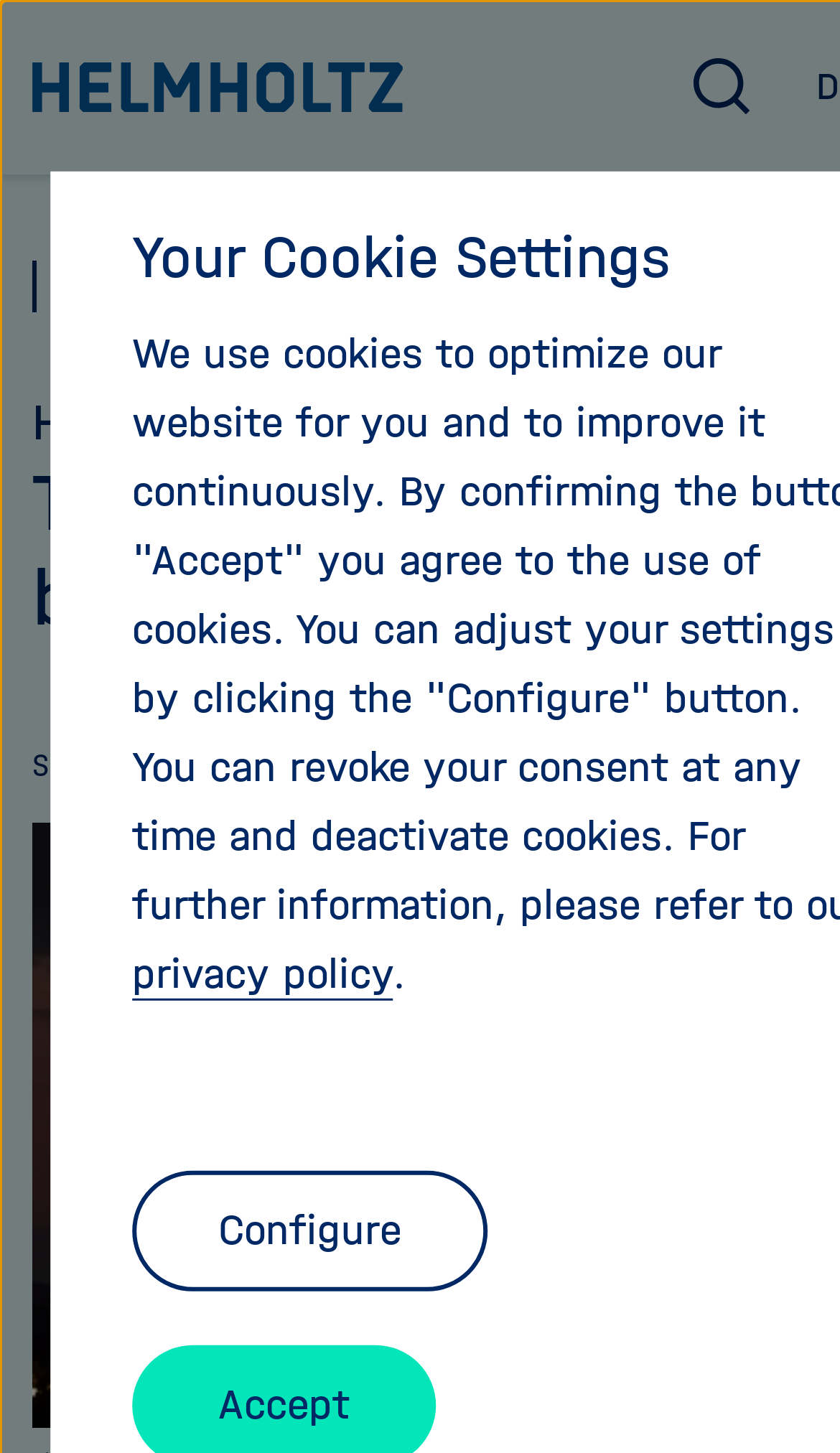Provide a one-word or short-phrase response to the question:
What is the name of the research association?

Helmholtz Association